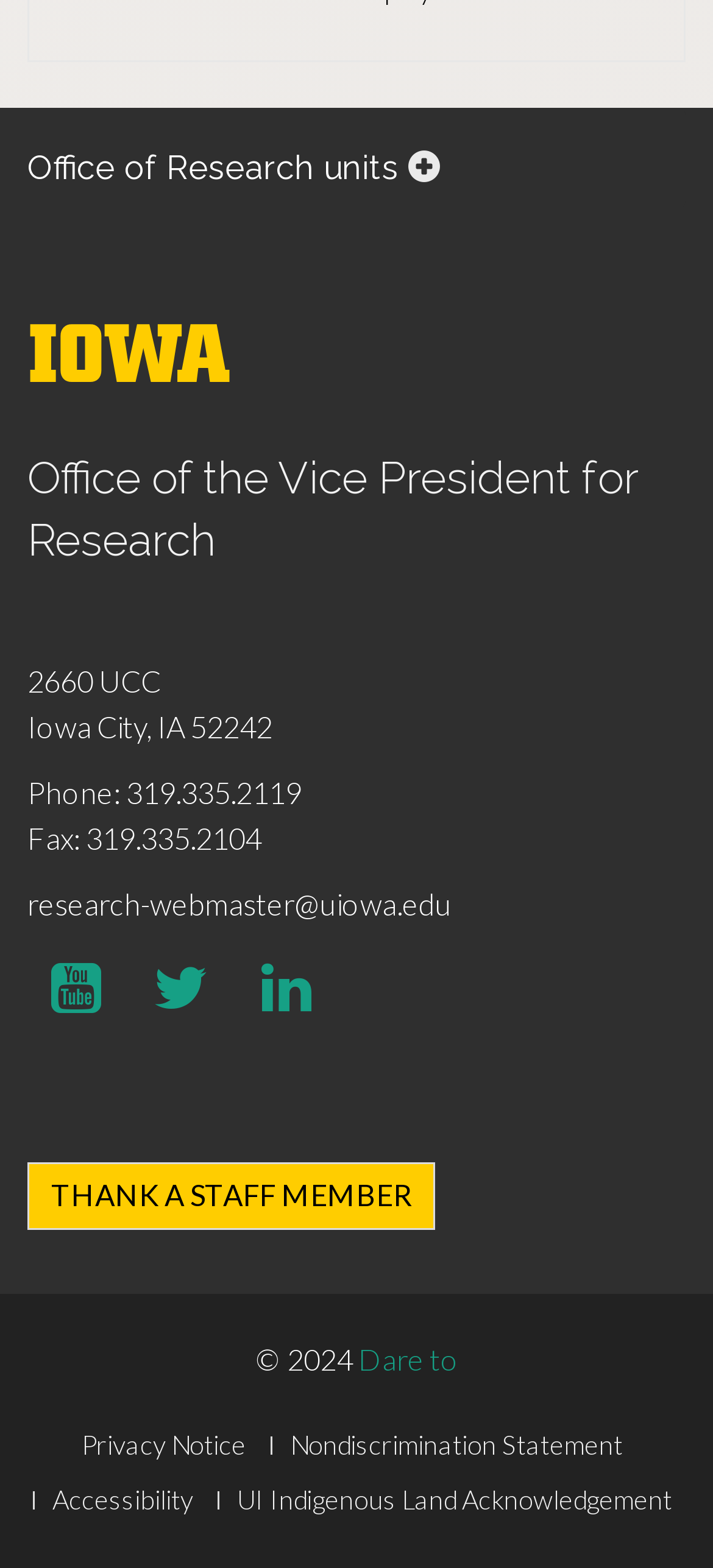How many social media links are there at the bottom of the page?
Kindly give a detailed and elaborate answer to the question.

I found the answer by looking at the link elements with the icons '', '', and '' which are located at the bottom of the page, indicating the social media links.